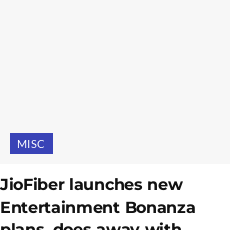Detail the scene depicted in the image with as much precision as possible.

The image highlights a link labeled "MISC" within the context of a news article about JioFiber's launch of new Entertainment Bonanza plans. The plans reportedly eliminate installation fees, adding greater accessibility to their services. This image accompanies a heading that focuses on this announcement, providing users with easy navigation to additional content related to the topic. The layout suggests an informative design aimed at engaging readers with relevant updates in the telecommunications sector.